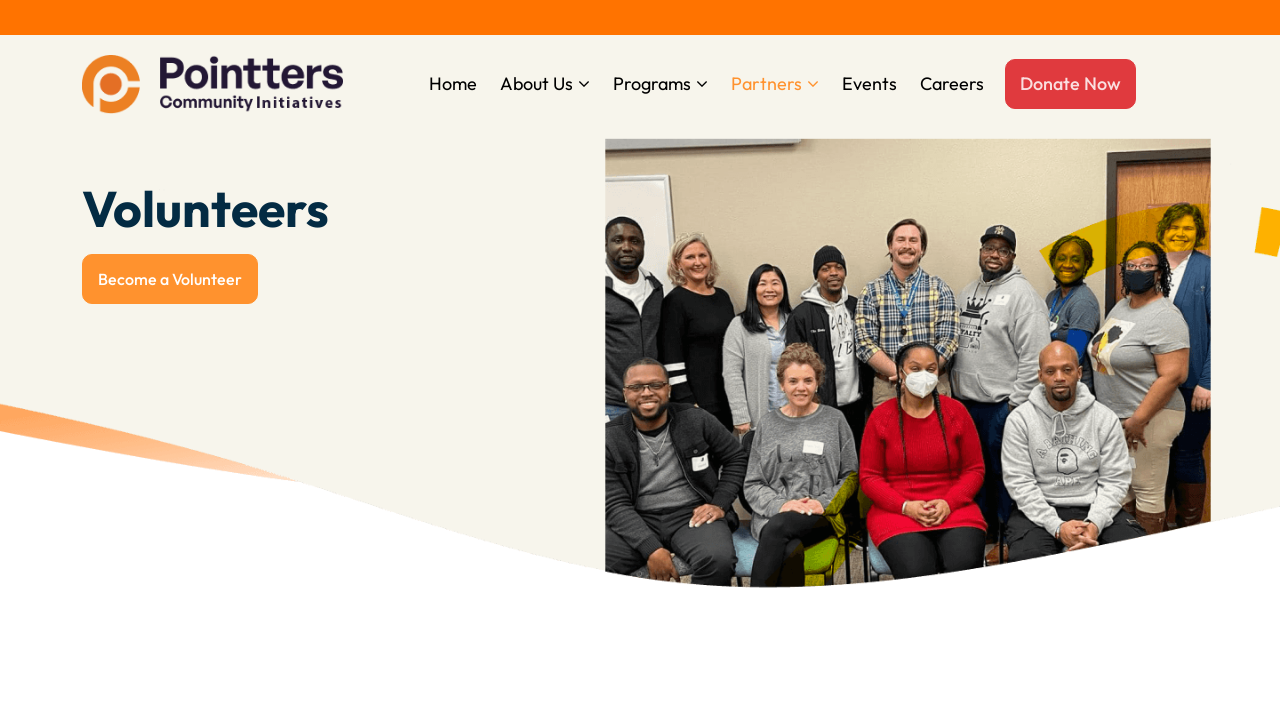Identify the bounding box coordinates of the clickable region necessary to fulfill the following instruction: "go to About Us". The bounding box coordinates should be four float numbers between 0 and 1, i.e., [left, top, right, bottom].

[0.391, 0.09, 0.461, 0.15]